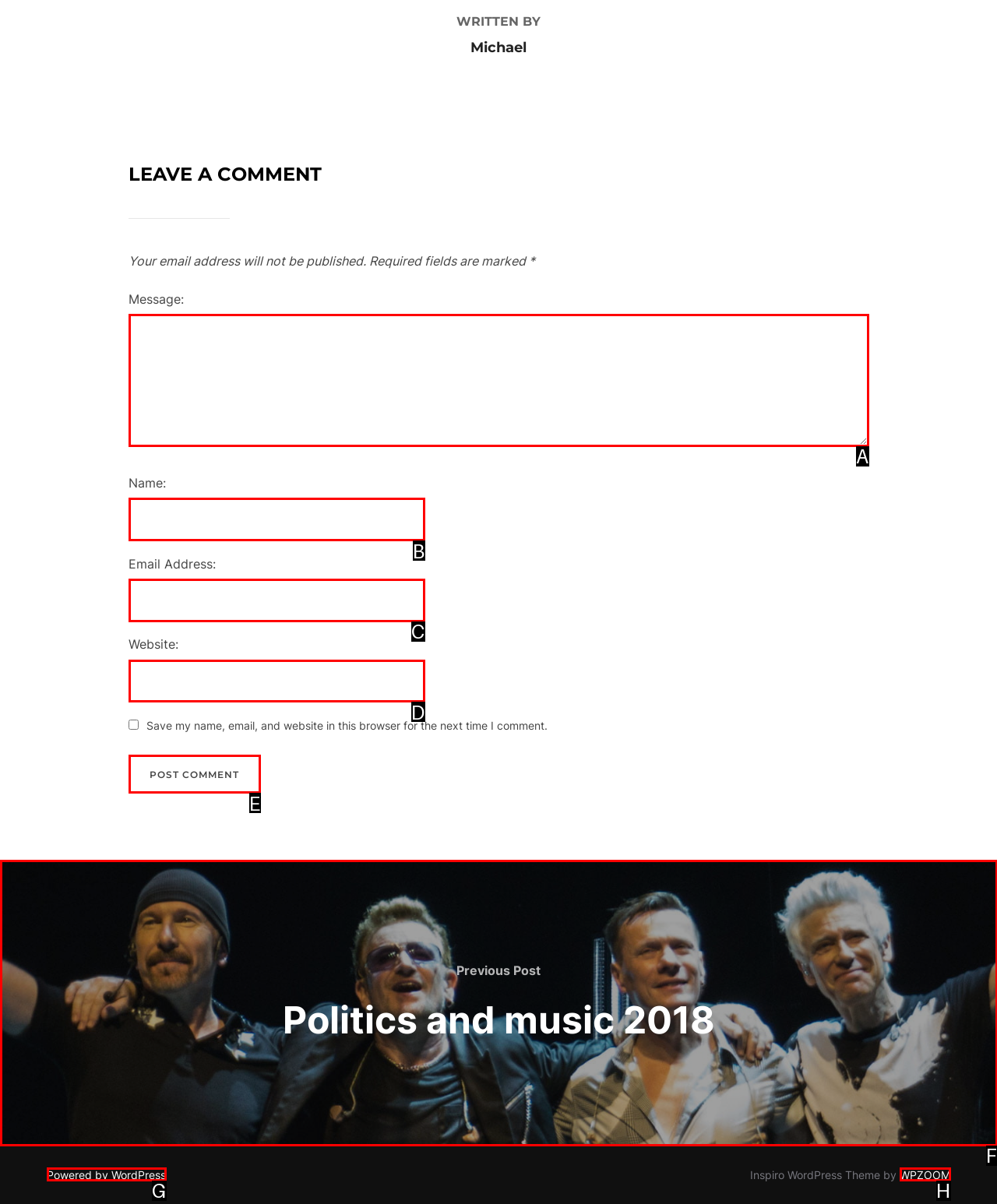Identify the correct UI element to click to follow this instruction: post a comment
Respond with the letter of the appropriate choice from the displayed options.

E